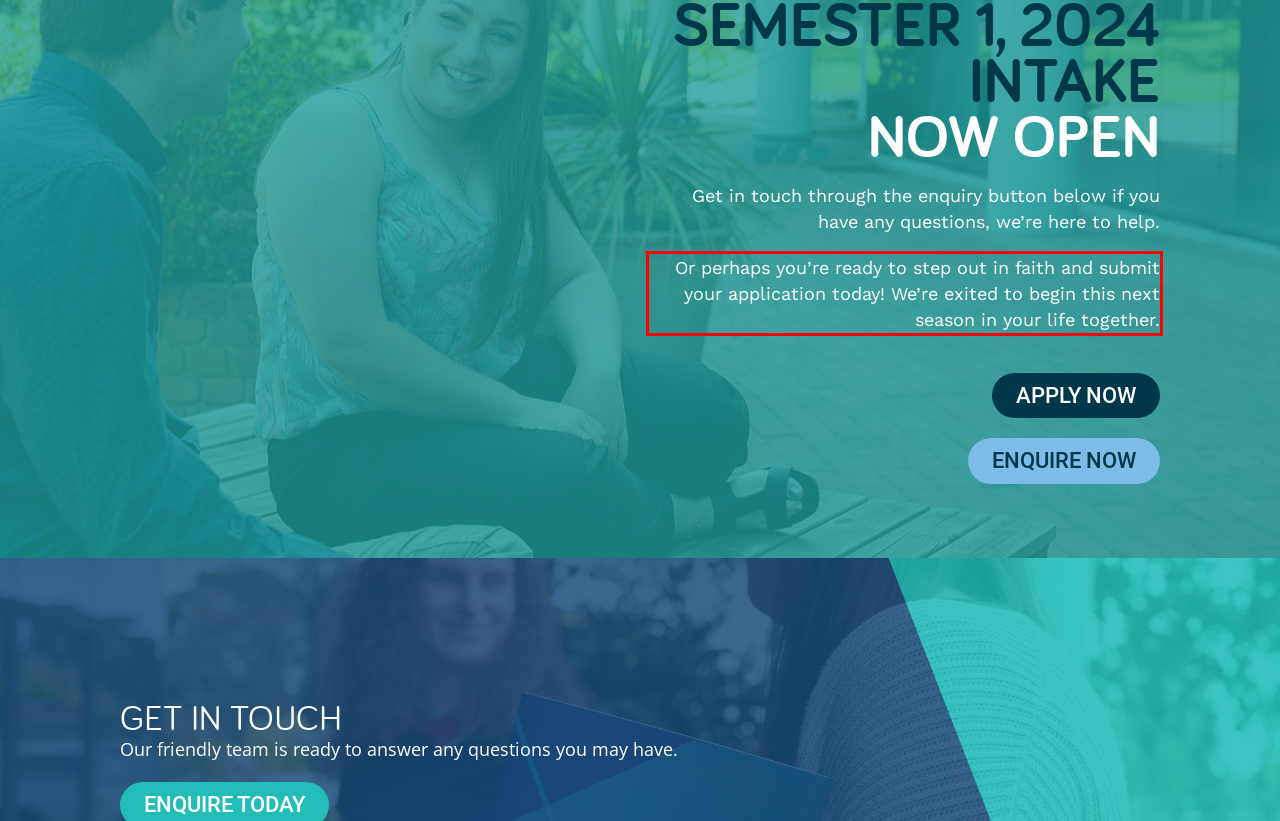Using the provided screenshot of a webpage, recognize and generate the text found within the red rectangle bounding box.

Or perhaps you’re ready to step out in faith and submit your application today! We’re exited to begin this next season in your life together.